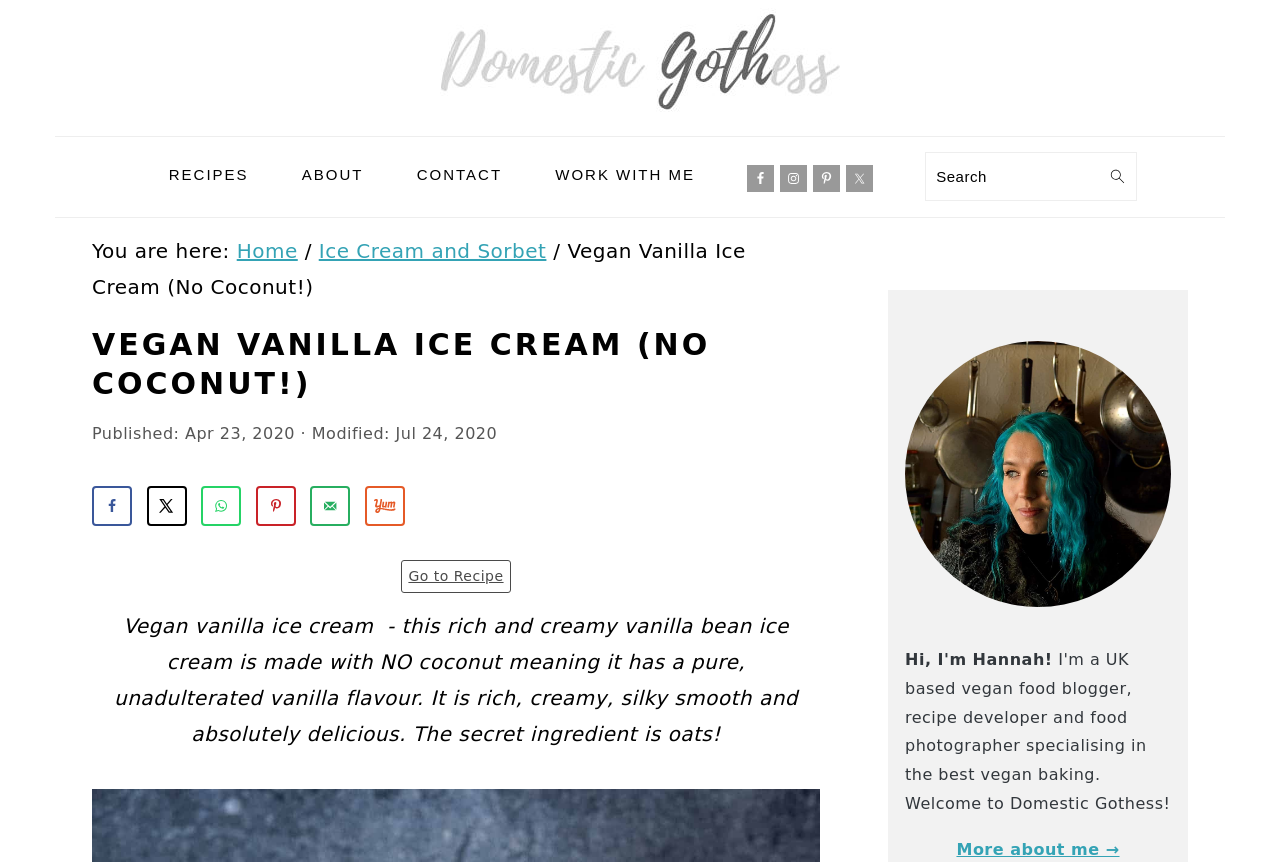Indicate the bounding box coordinates of the element that needs to be clicked to satisfy the following instruction: "Go to the recipe". The coordinates should be four float numbers between 0 and 1, i.e., [left, top, right, bottom].

[0.314, 0.649, 0.399, 0.688]